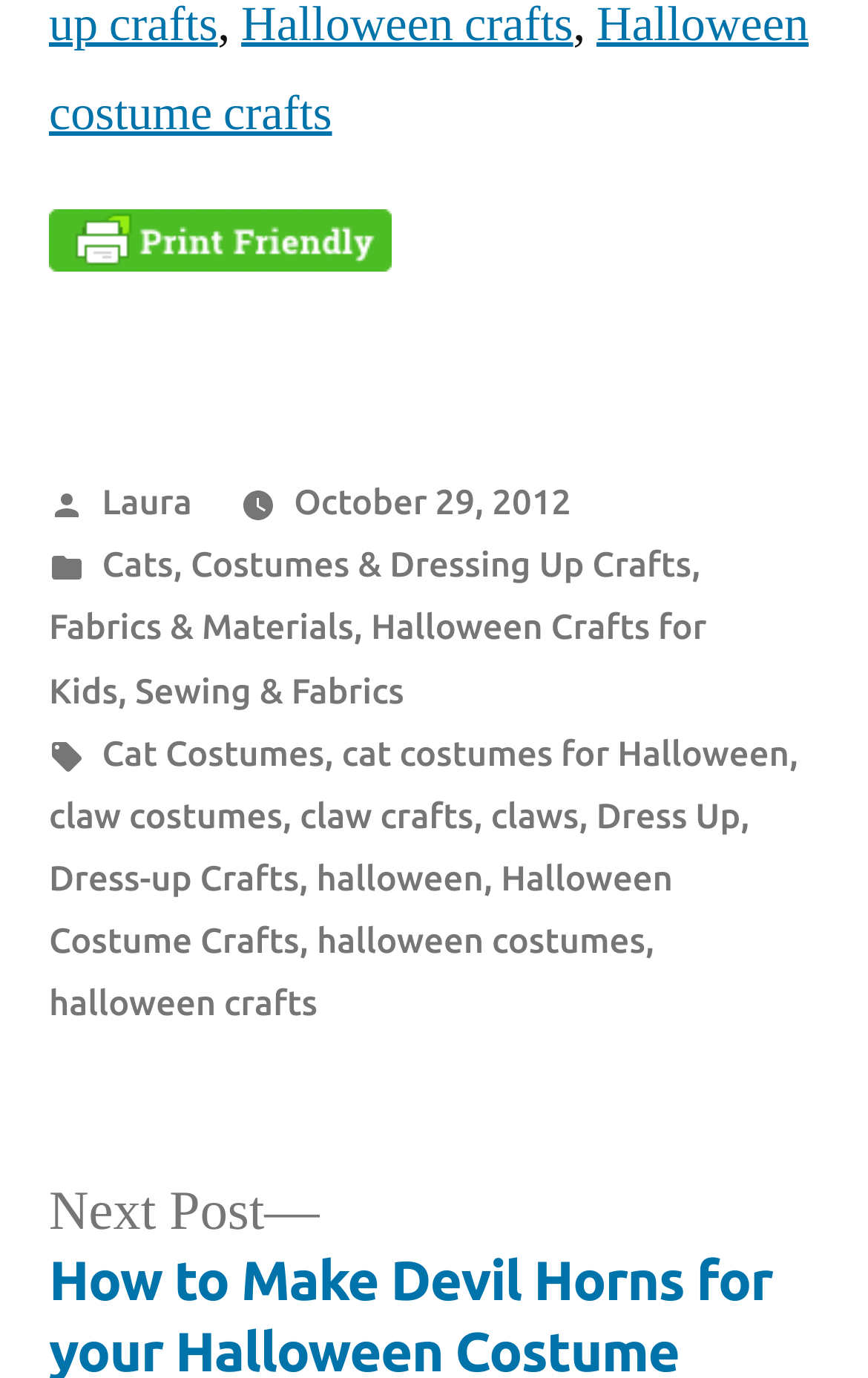Identify the bounding box coordinates of the region I need to click to complete this instruction: "Click on 'Print Friendly, PDF & Email'".

[0.056, 0.162, 0.451, 0.208]